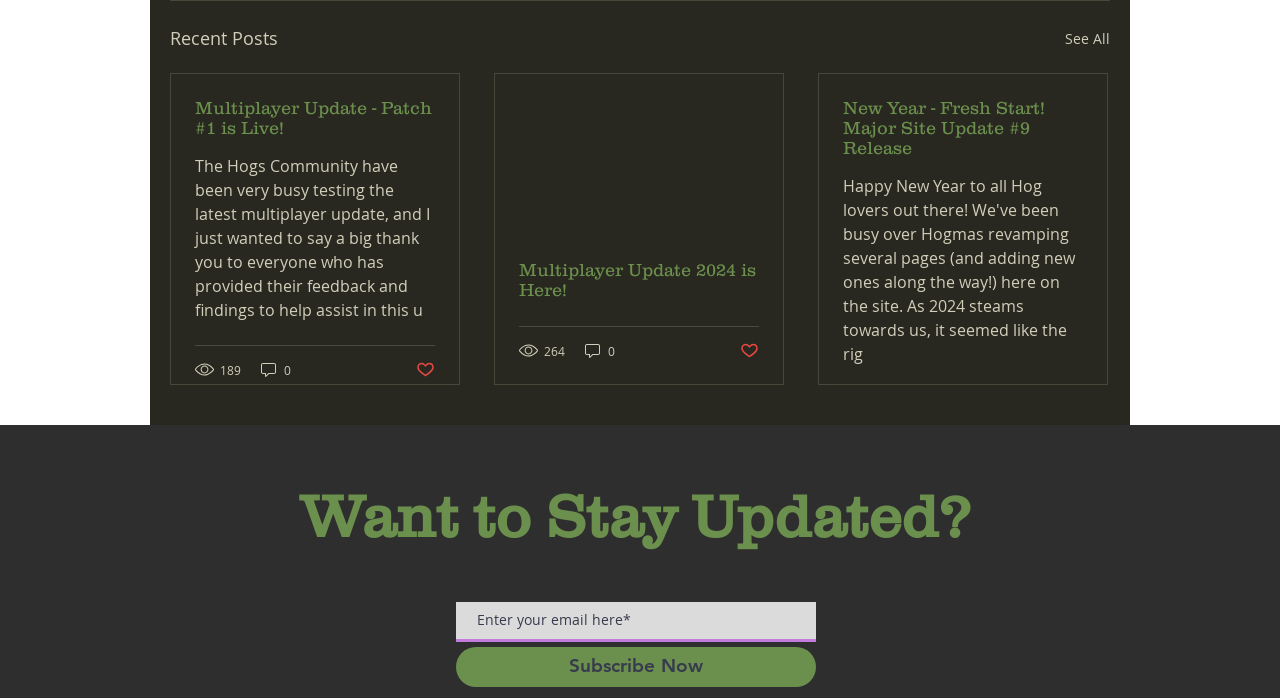From the image, can you give a detailed response to the question below:
What is the text of the button below the first article?

The button below the first article is located at the bottom of the article and has the text 'Post not marked as liked' which can be found by looking at the button element with the text 'Post not marked as liked'.